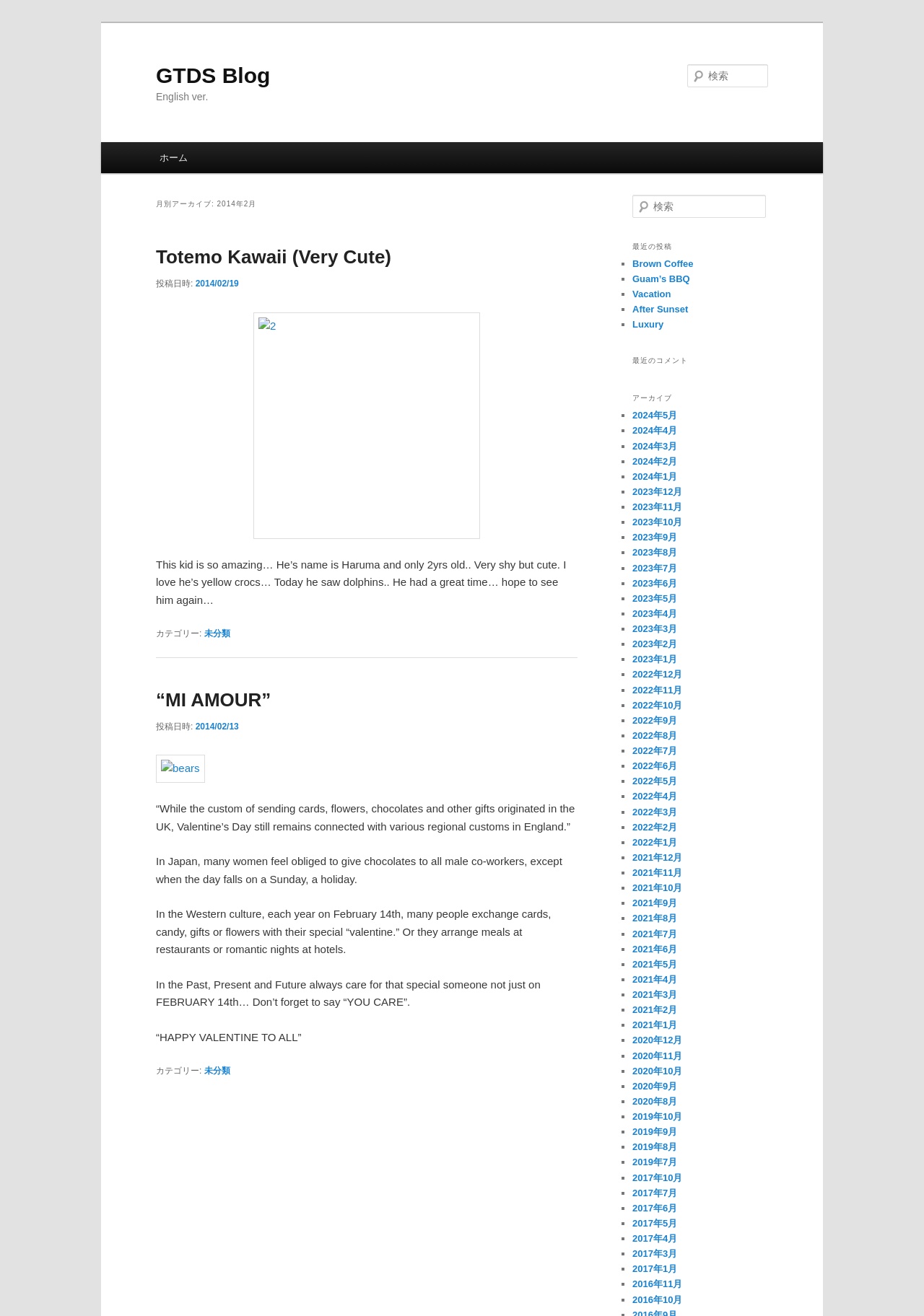Calculate the bounding box coordinates for the UI element based on the following description: "Home". Ensure the coordinates are four float numbers between 0 and 1, i.e., [left, top, right, bottom].

None